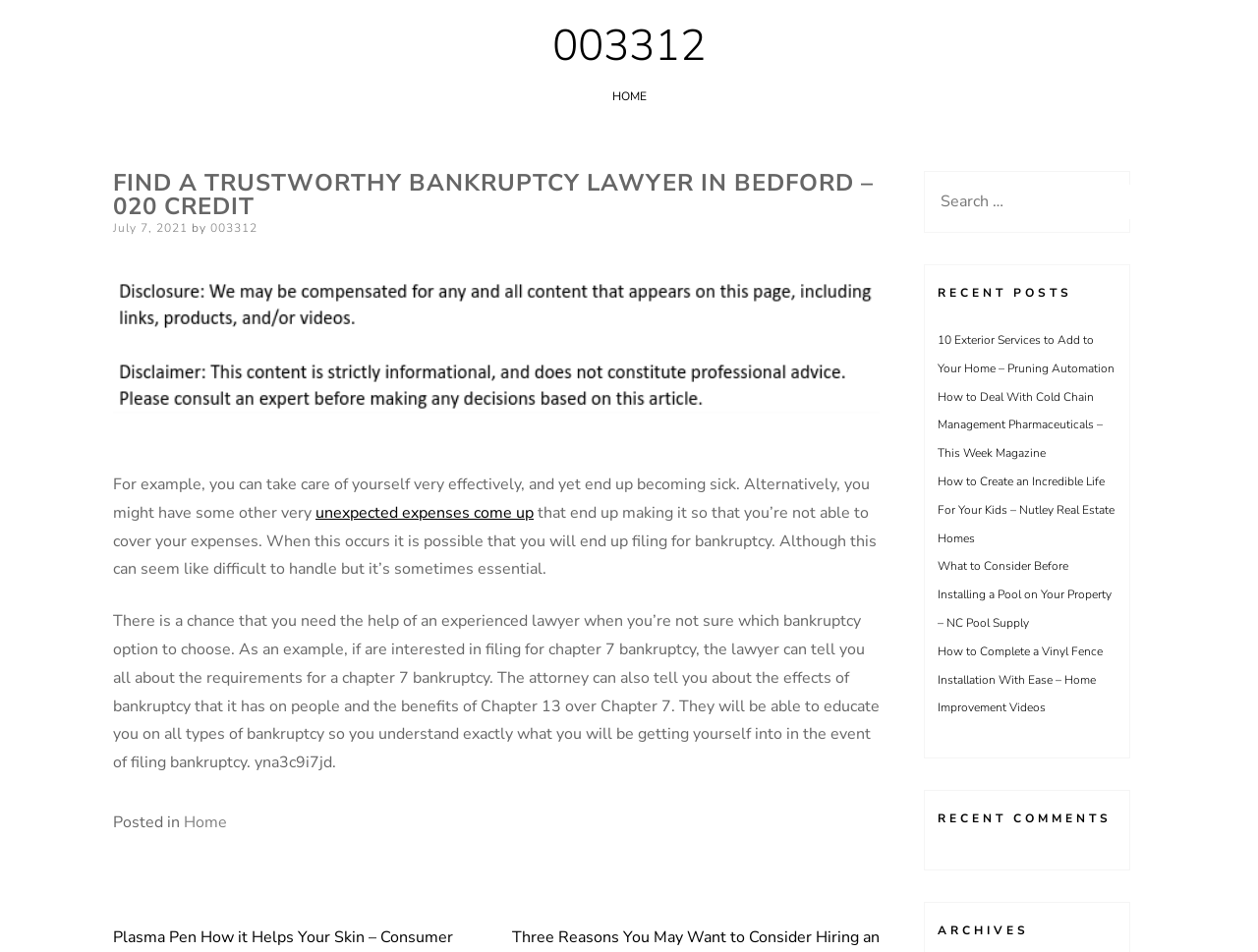Find the bounding box coordinates for the area you need to click to carry out the instruction: "Click on the 'HOME' link". The coordinates should be four float numbers between 0 and 1, indicated as [left, top, right, bottom].

[0.486, 0.093, 0.514, 0.109]